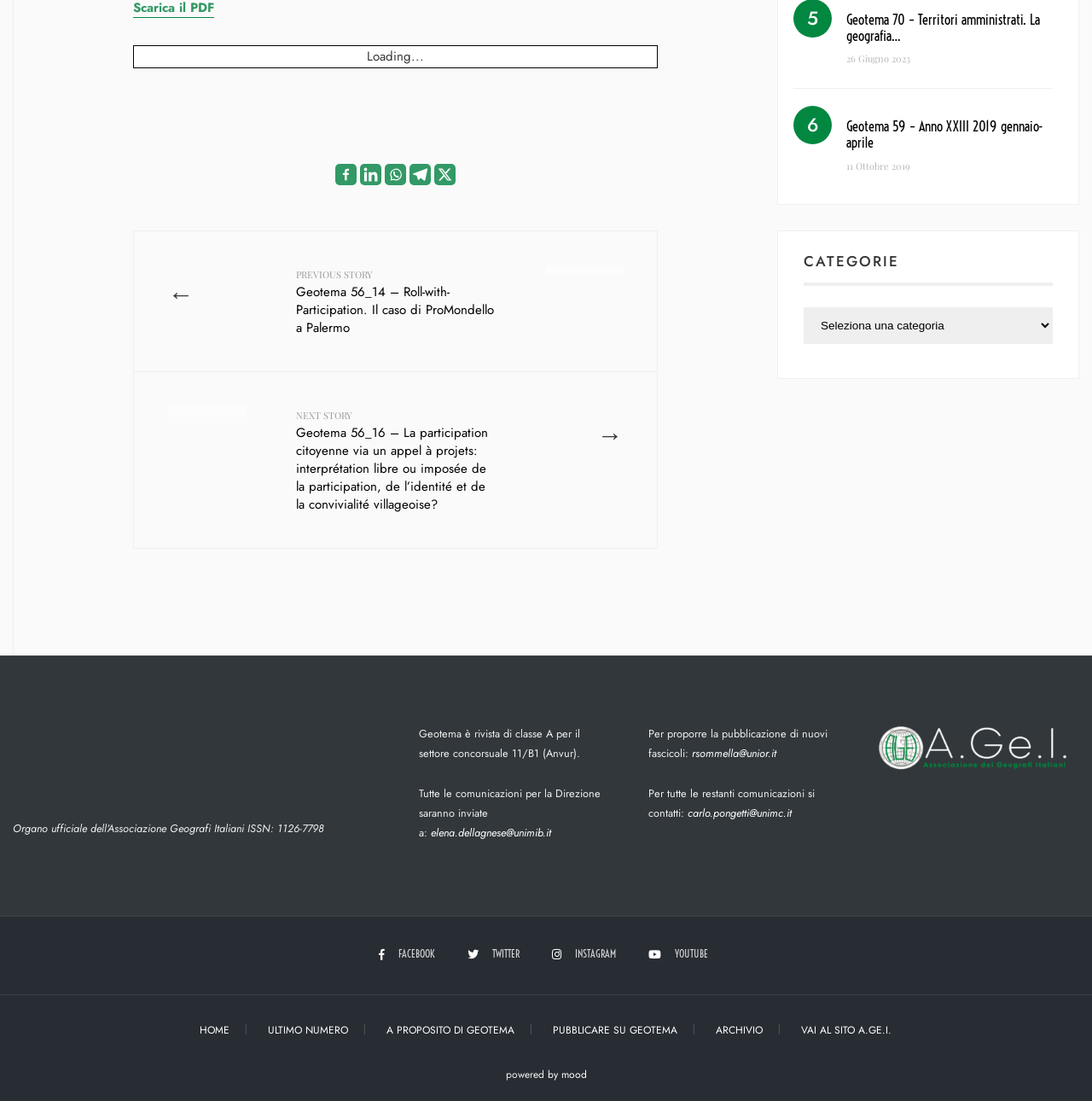Determine the bounding box coordinates of the clickable element to achieve the following action: 'Go to previous story'. Provide the coordinates as four float values between 0 and 1, formatted as [left, top, right, bottom].

[0.224, 0.233, 0.5, 0.314]